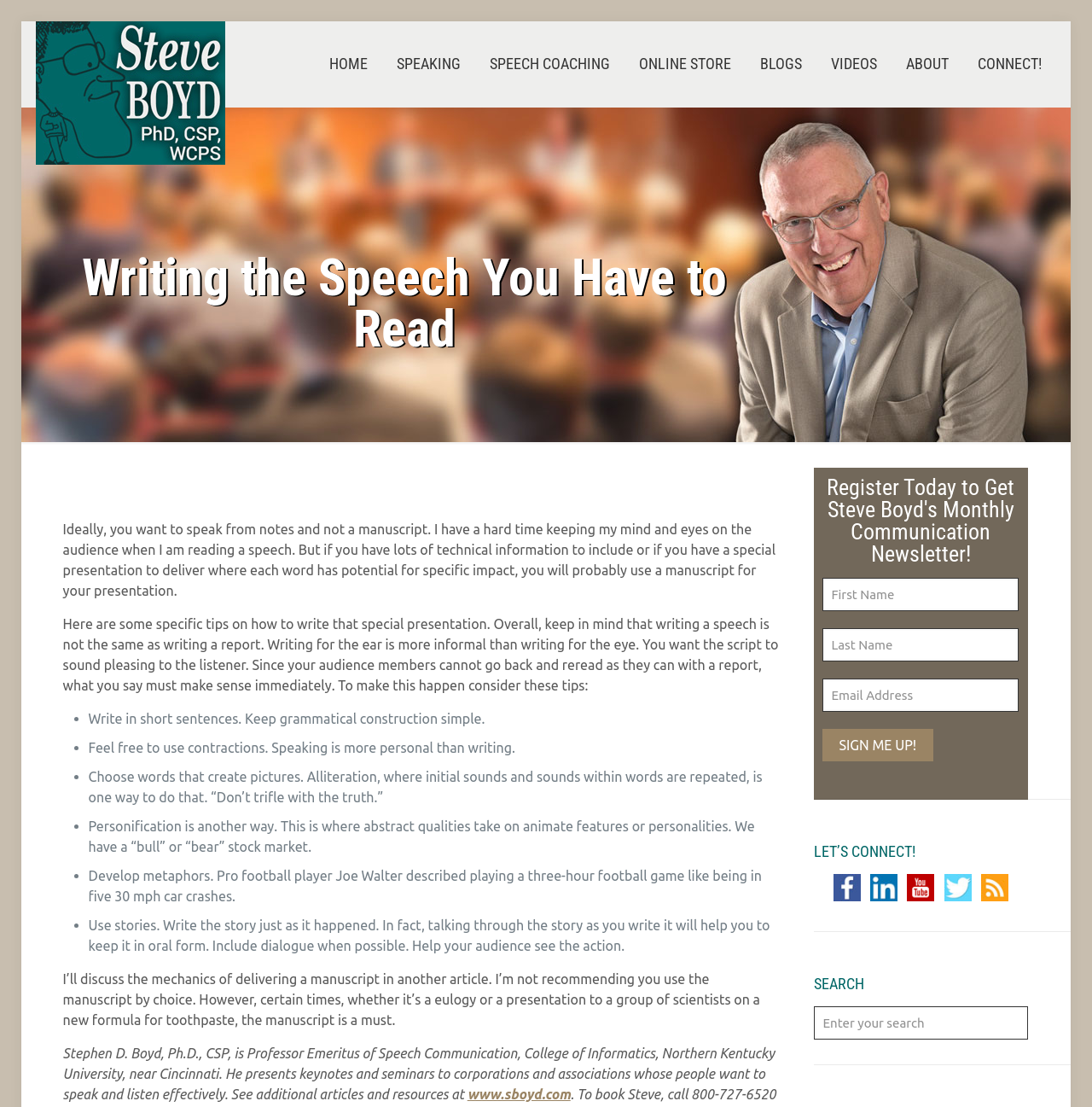Identify the bounding box coordinates necessary to click and complete the given instruction: "Click on the 'HOME' link".

[0.29, 0.039, 0.348, 0.077]